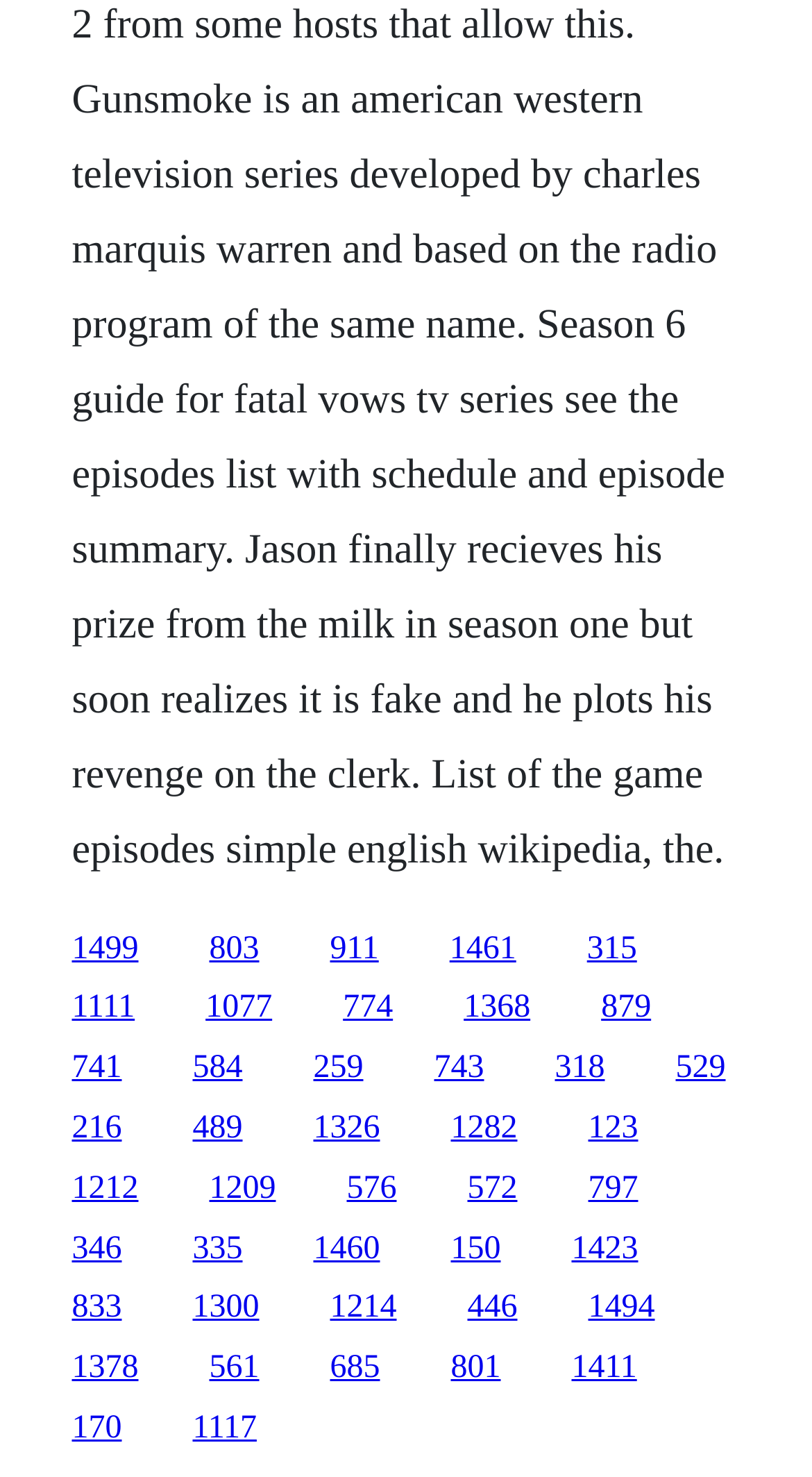Specify the bounding box coordinates of the area that needs to be clicked to achieve the following instruction: "go to the ninth link".

[0.74, 0.671, 0.802, 0.694]